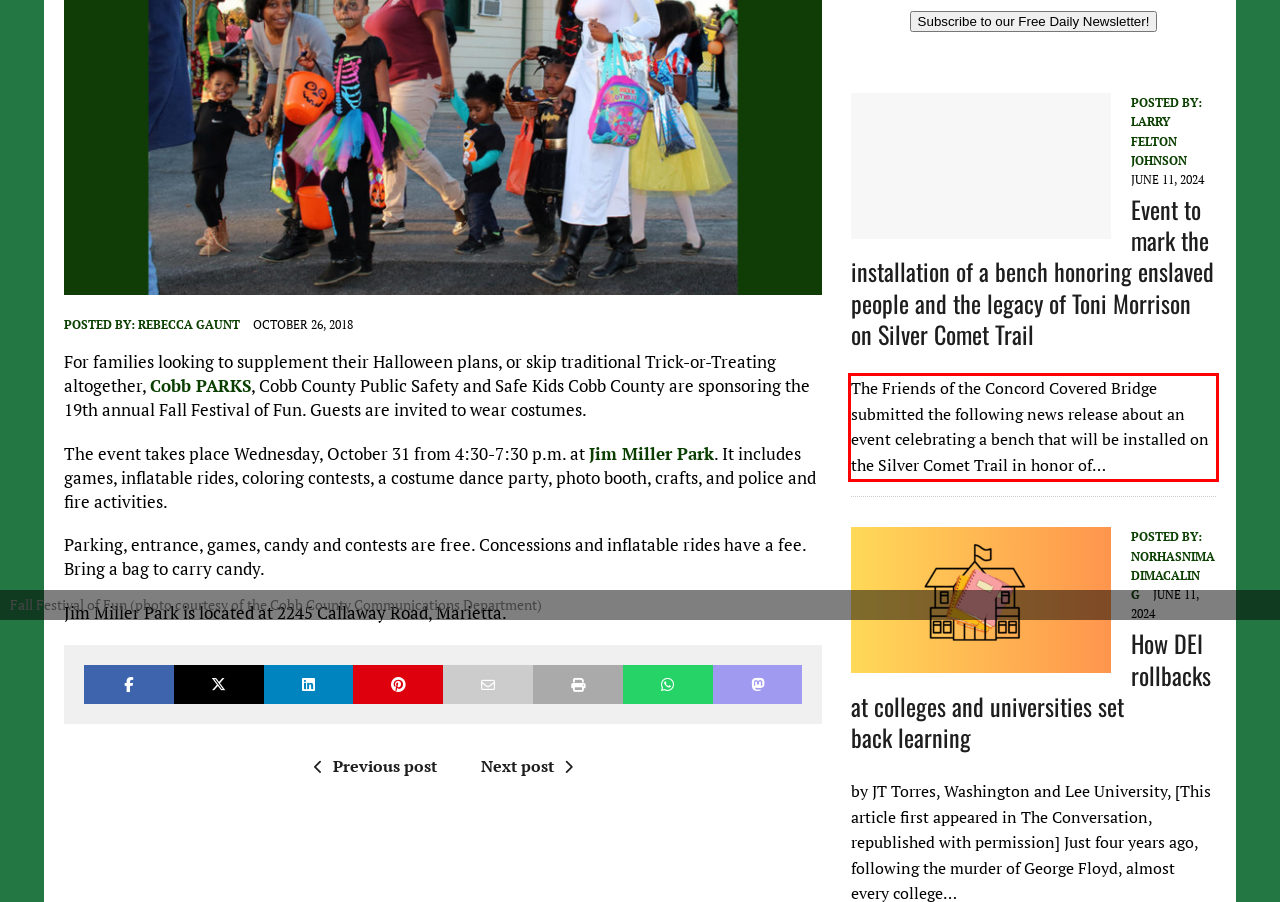Perform OCR on the text inside the red-bordered box in the provided screenshot and output the content.

The Friends of the Concord Covered Bridge submitted the following news release about an event celebrating a bench that will be installed on the Silver Comet Trail in honor of…